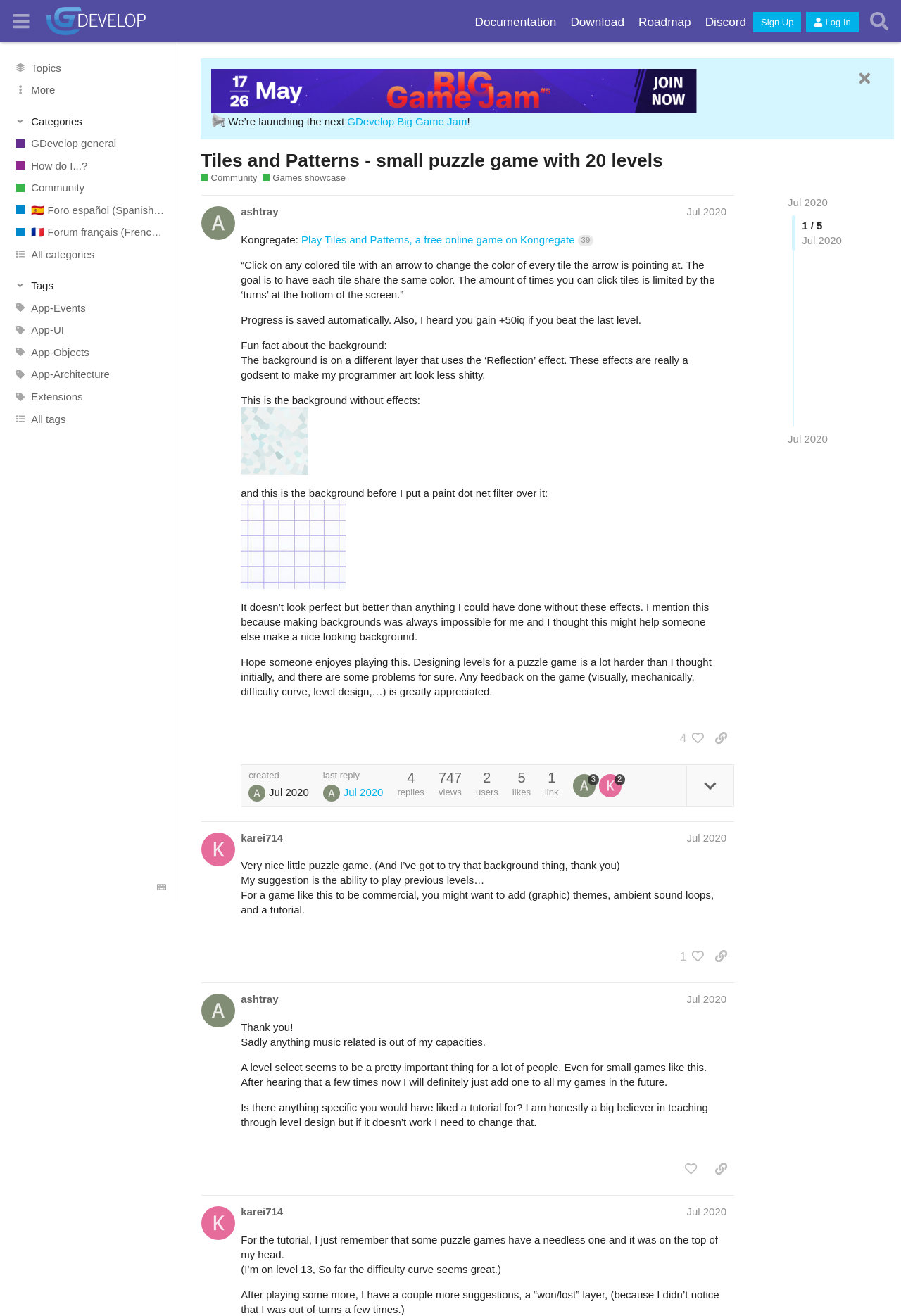Offer an in-depth caption of the entire webpage.

The webpage is a forum discussion page on the GDevelop Forum, specifically showcasing a game called "Tiles and Patterns" with 20 levels. At the top, there is a header section with a button to expand or collapse the sidebar, followed by links to various sections of the forum, including "Documentation", "Download", "Roadmap", and "Discord". There are also buttons to "Sign Up" and "Log In" on the top right.

Below the header, there is a section with links to different categories, including "GDevelop general", "How do I...?", "Community", and several language-specific forums. Each category has an accompanying image.

On the left side, there is a sidebar with buttons to expand or collapse sections, including "Categories", "Tags", and "More". Each section has an image associated with it.

The main content of the page is a discussion thread about the game "Tiles and Patterns". The thread starts with a heading that includes the game's title and a brief description. Below the heading, there is a post from a user named "ashtray" that includes a link to play the game on Kongregate, a brief description of the game, and some fun facts about the game's background design. The post also includes several images, including a screenshot of the game's background without effects and with a paint dot net filter applied.

The post is followed by a section with buttons to like the post, copy a link to the post, and expand topic details. There are also several static text elements that provide additional information about the game and its design.